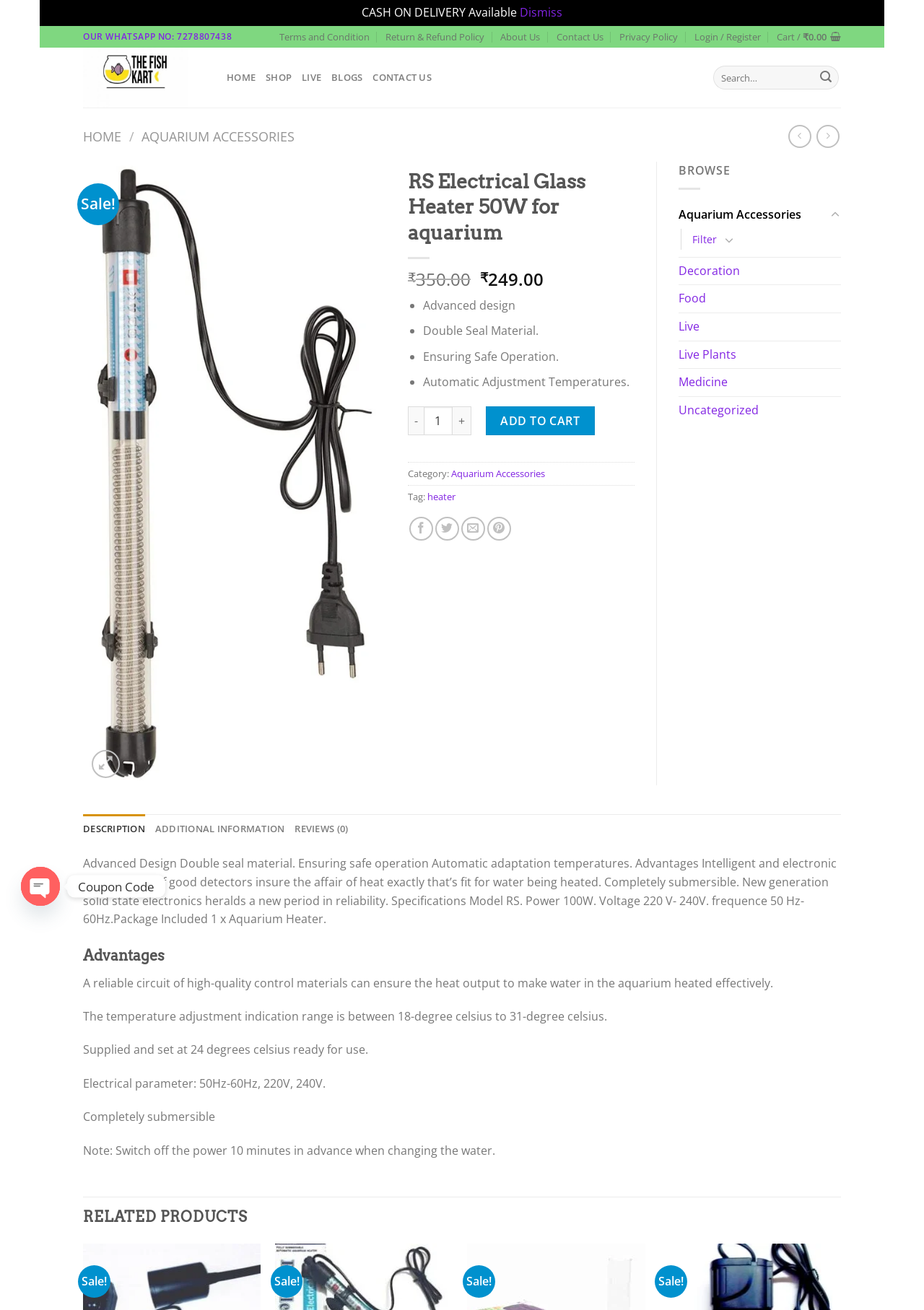Please provide the bounding box coordinates for the UI element as described: "Our WhatsApp no: 7278807438". The coordinates must be four floats between 0 and 1, represented as [left, top, right, bottom].

[0.09, 0.023, 0.251, 0.033]